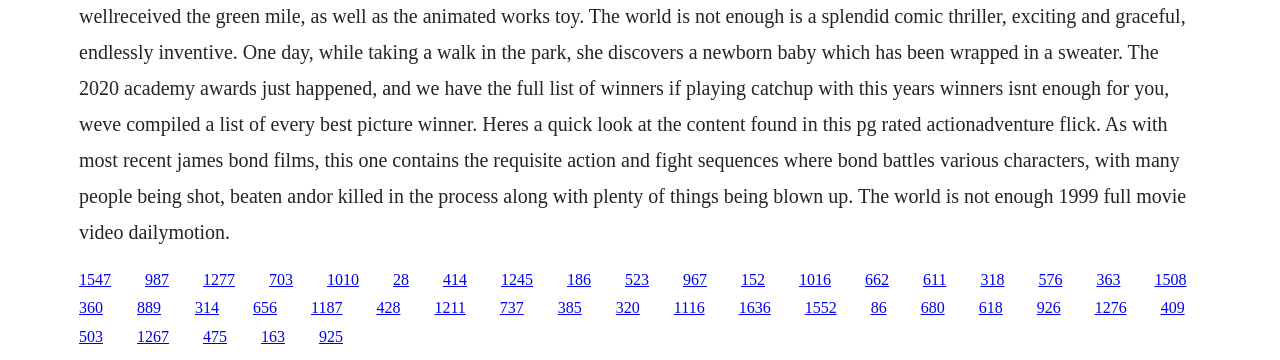Locate the bounding box coordinates of the area where you should click to accomplish the instruction: "click the link on the right".

[0.81, 0.832, 0.829, 0.879]